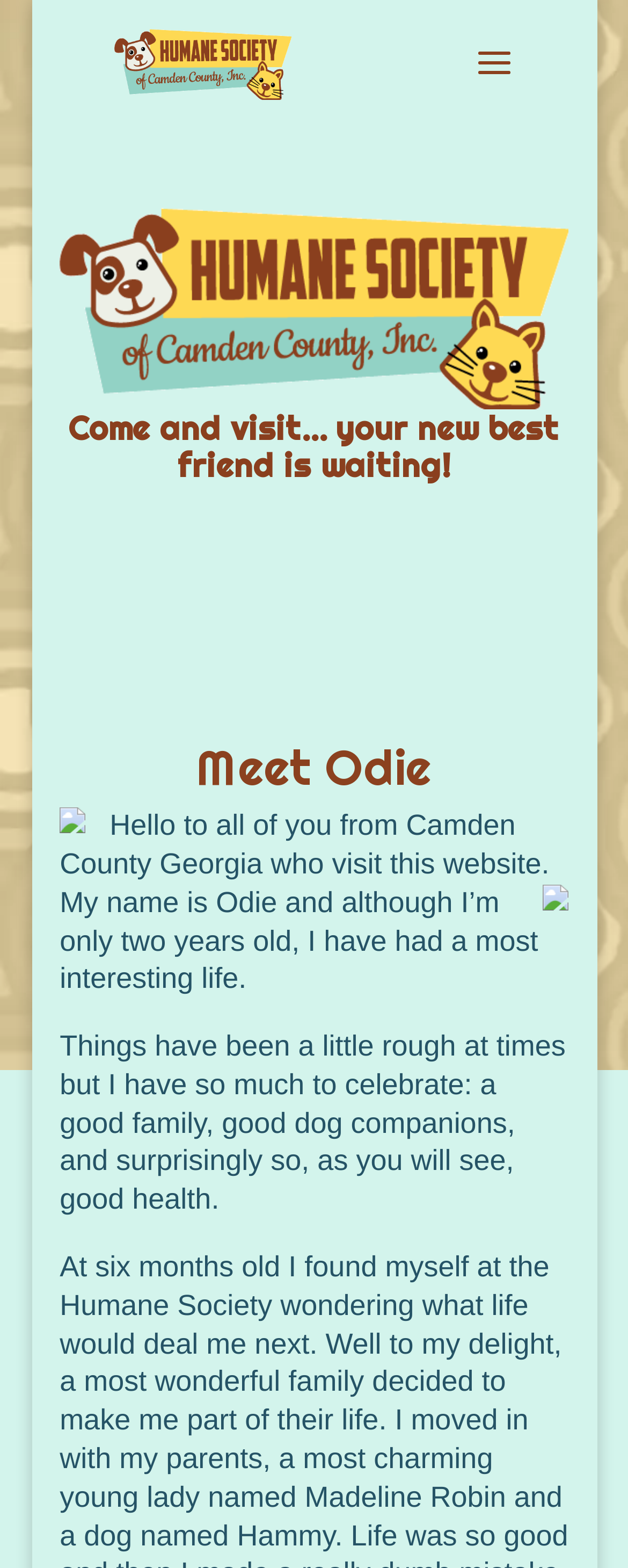Please answer the following question using a single word or phrase: 
What is the age of Odie?

Two years old